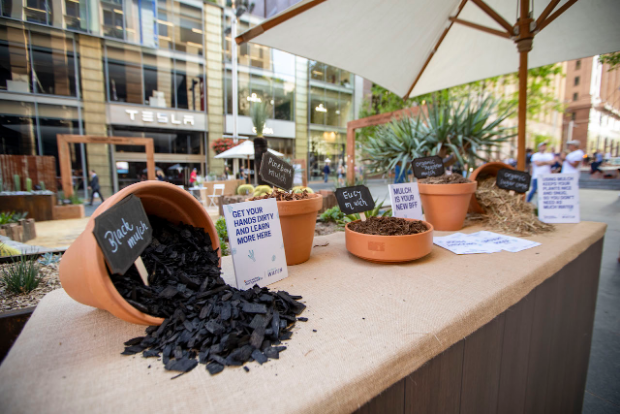What is the purpose of the small sign nearby?
Please answer the question with a single word or phrase, referencing the image.

Promoting hands-on learning